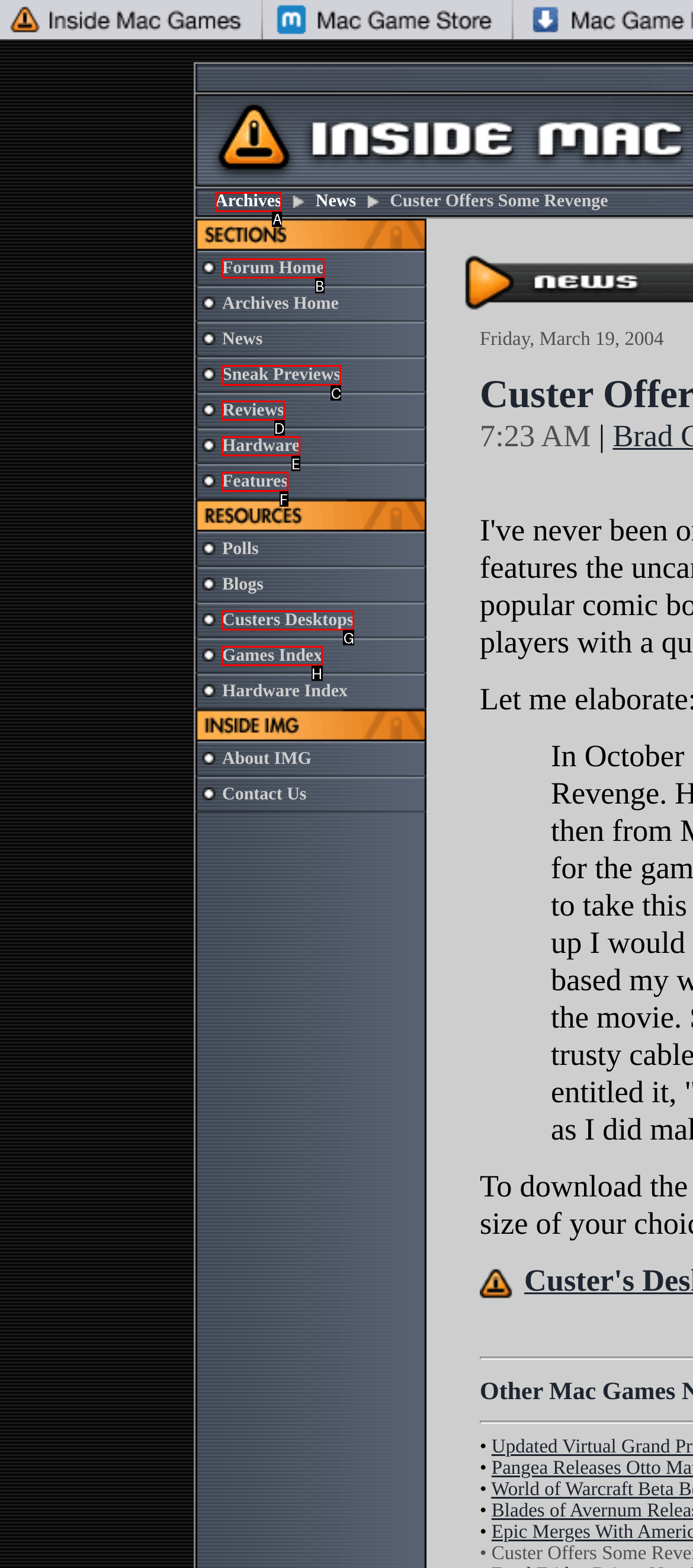For the given instruction: Browse Sneak Previews, determine which boxed UI element should be clicked. Answer with the letter of the corresponding option directly.

C